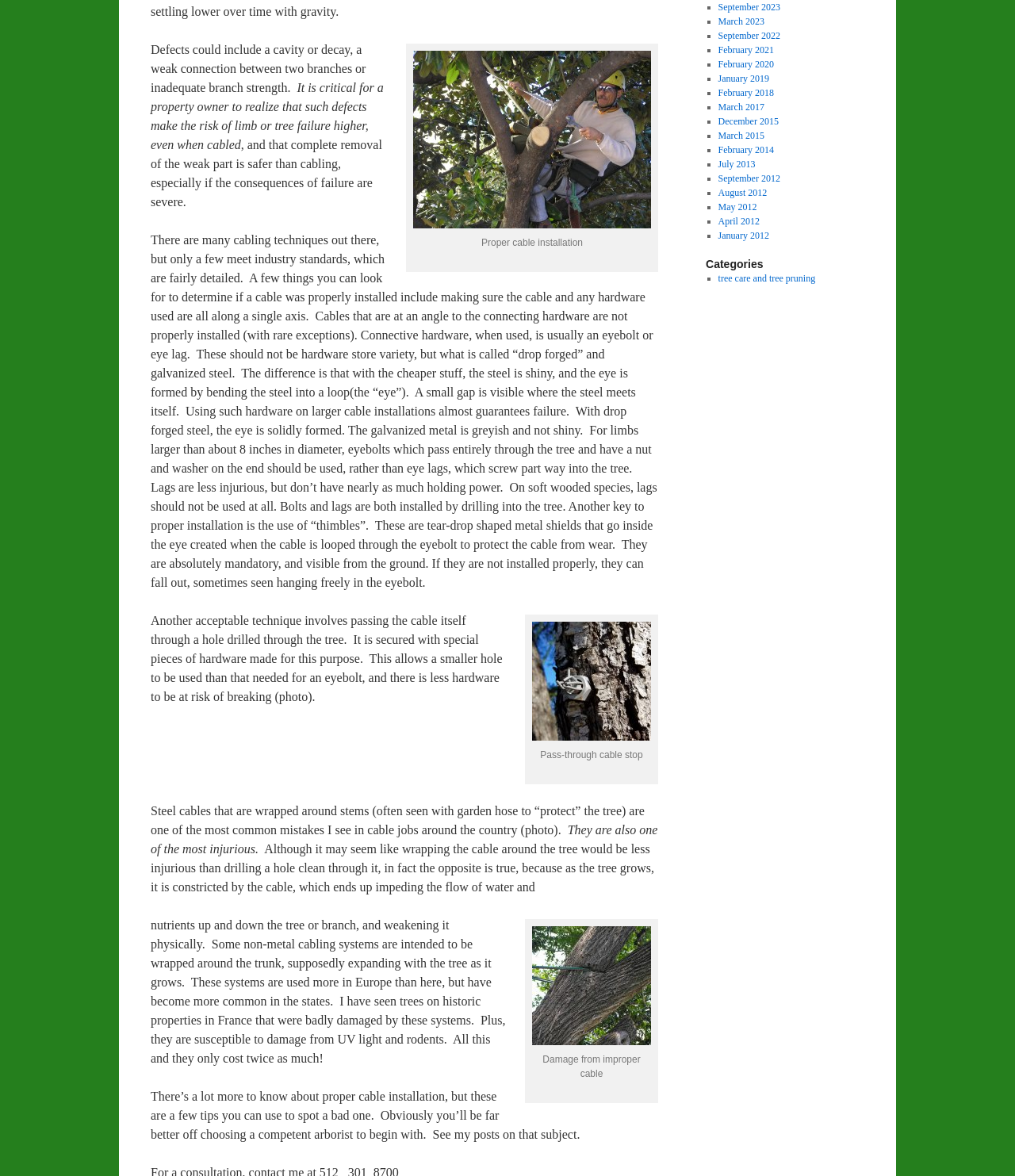Please predict the bounding box coordinates (top-left x, top-left y, bottom-right x, bottom-right y) for the UI element in the screenshot that fits the description: January 2012

[0.707, 0.196, 0.758, 0.205]